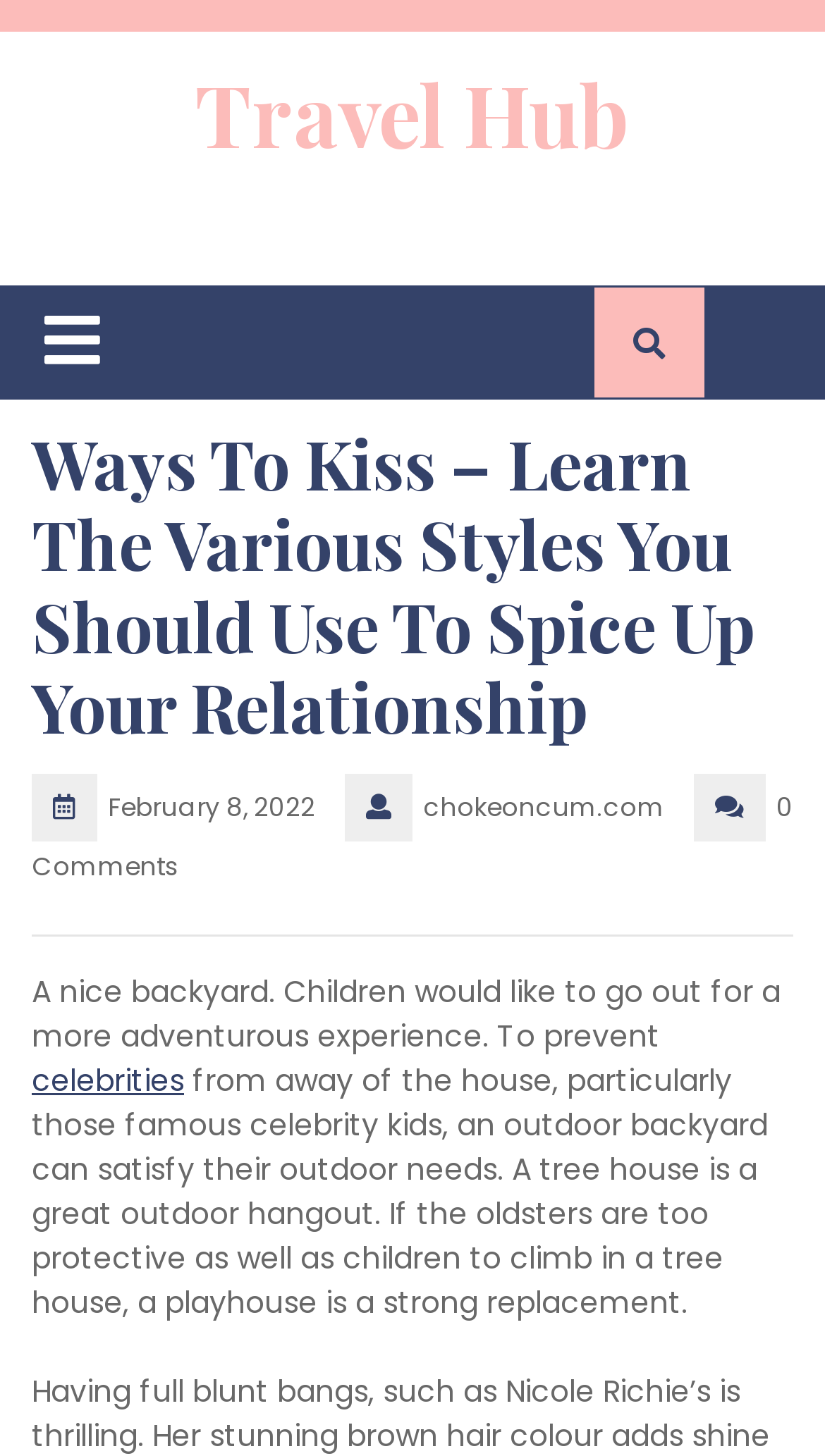What is the domain of the website? From the image, respond with a single word or brief phrase.

chokeoncum.com